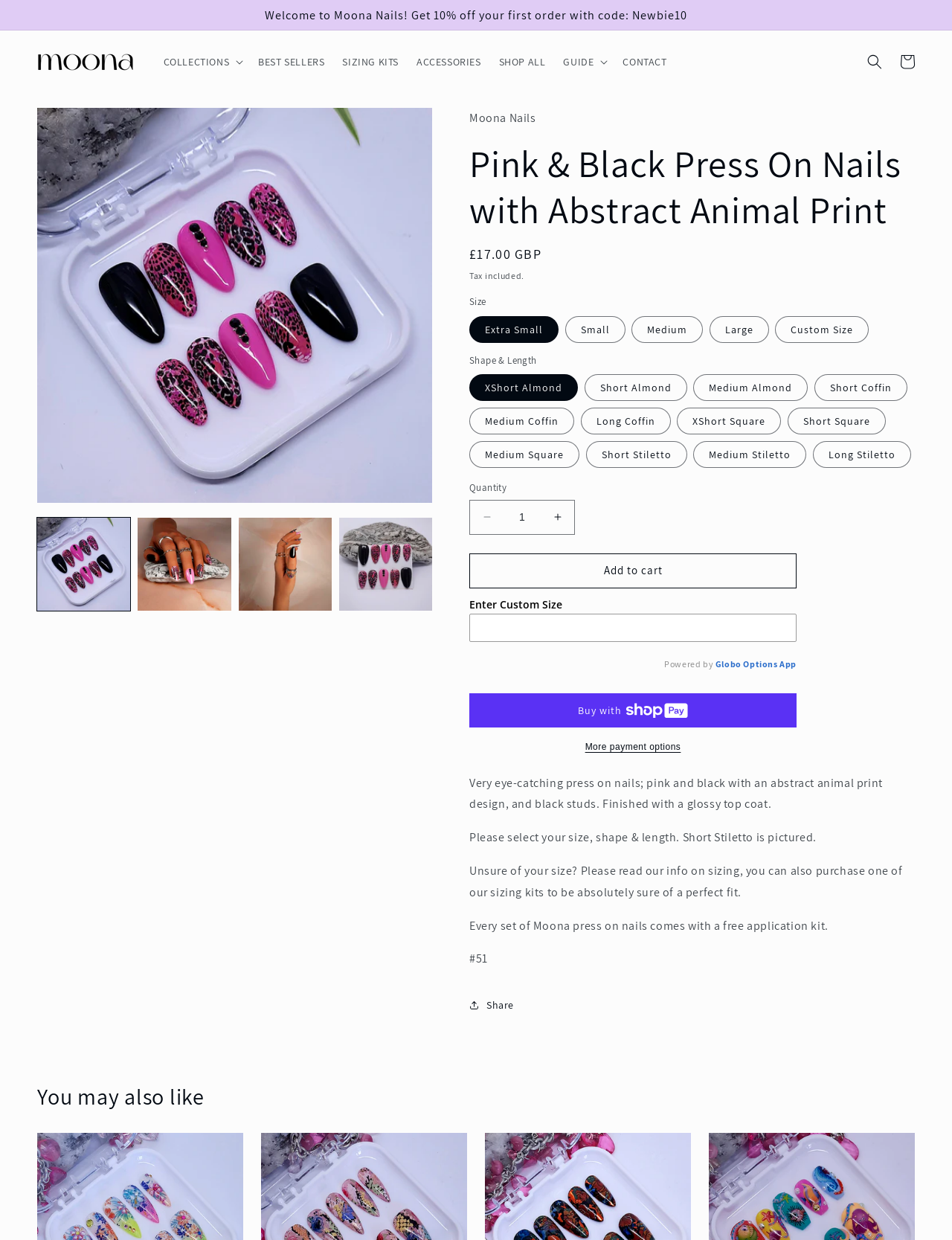What is the purpose of the sizing kits?
Please respond to the question with a detailed and thorough explanation.

I found the answer by reading the product description, which mentions that the sizing kits can be purchased to 'be absolutely sure of a perfect fit'. This indicates that the purpose of the sizing kits is to ensure a perfect fit.